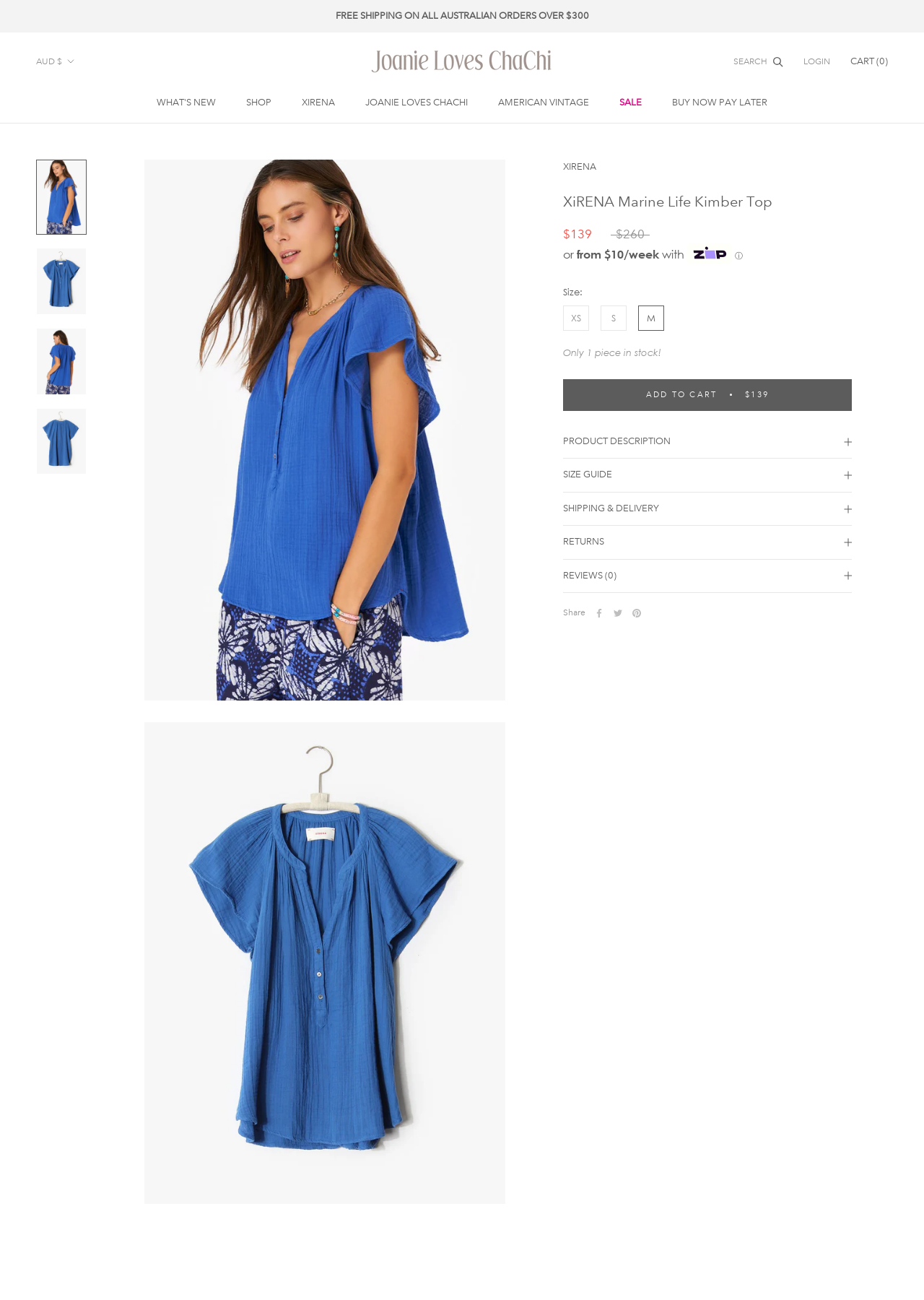Specify the bounding box coordinates of the area that needs to be clicked to achieve the following instruction: "Add to cart".

[0.609, 0.292, 0.922, 0.316]